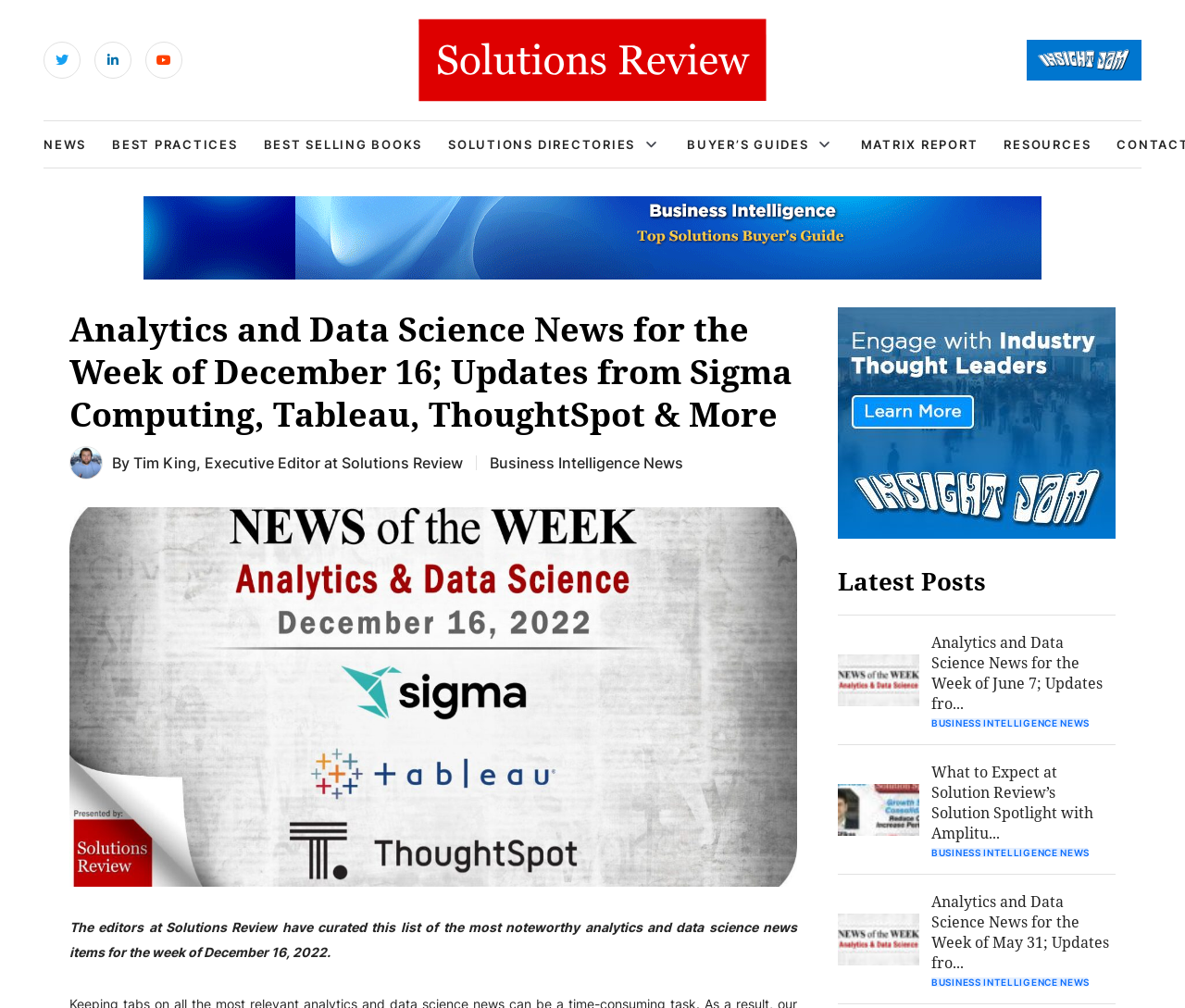What is the purpose of the 'Search' box?
Provide a detailed and well-explained answer to the question.

The 'Search' box is likely intended to allow users to search for specific content within the website, such as news articles or resources related to analytics and data science.